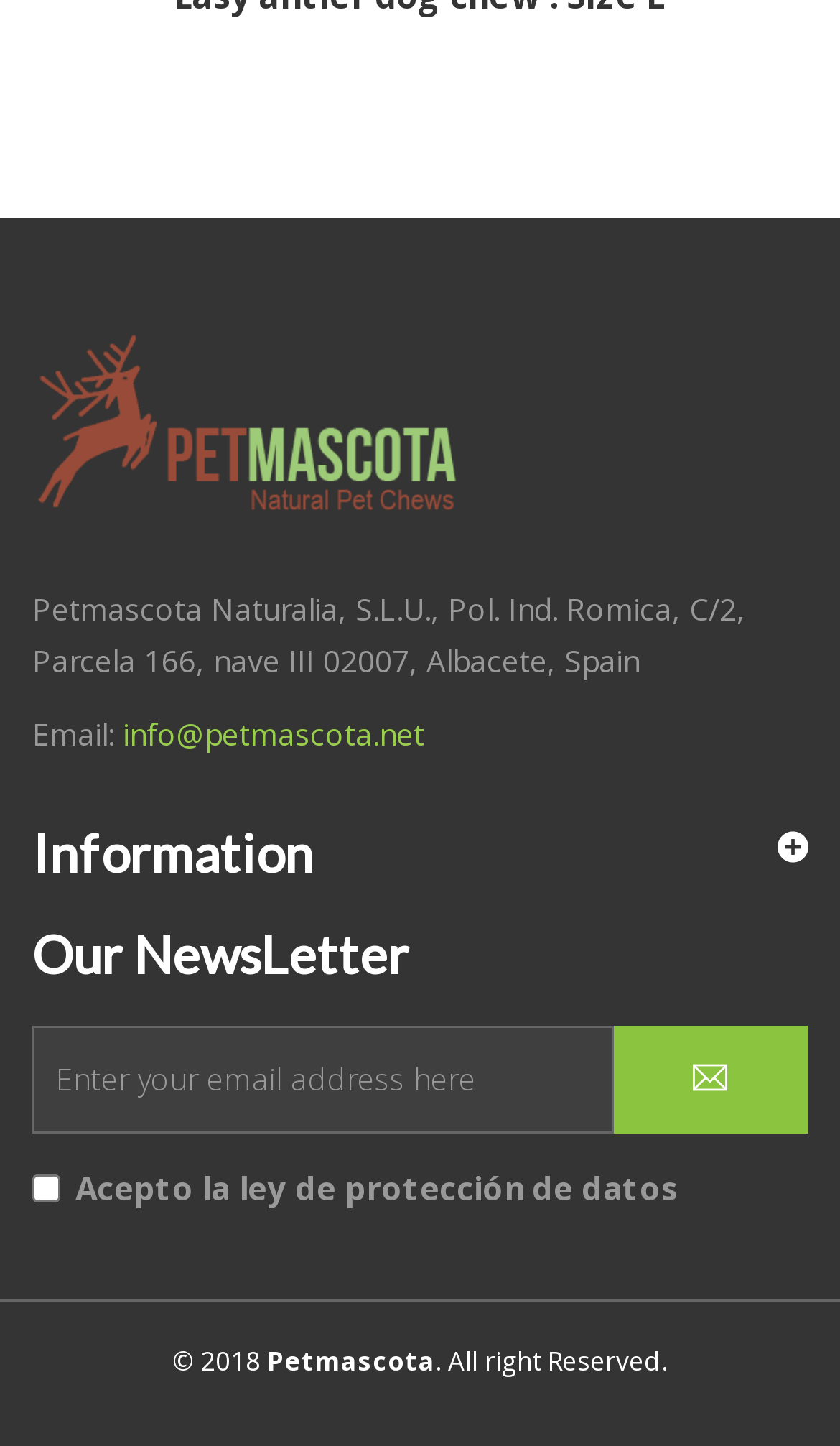What is the purpose of the checkbox?
Refer to the screenshot and respond with a concise word or phrase.

Accept data protection law